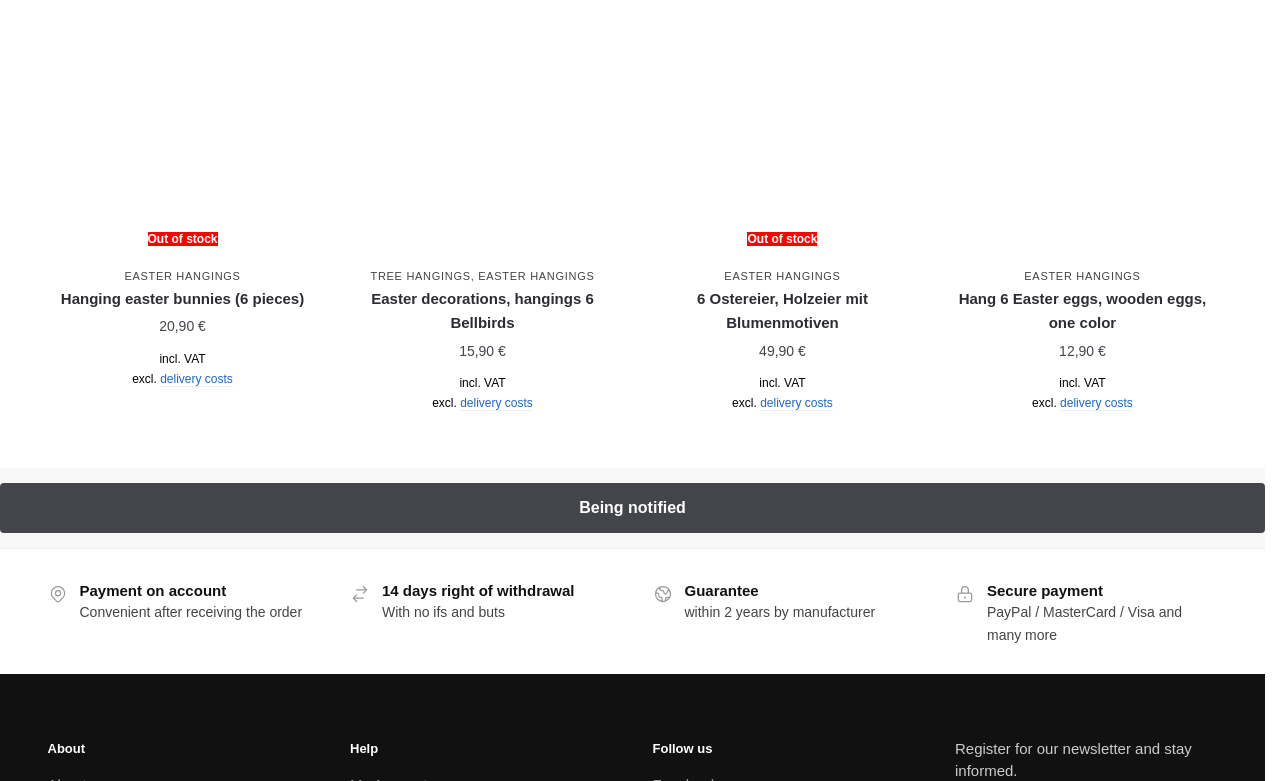Provide a brief response using a word or short phrase to this question:
What type of decorations are being sold?

Hangings